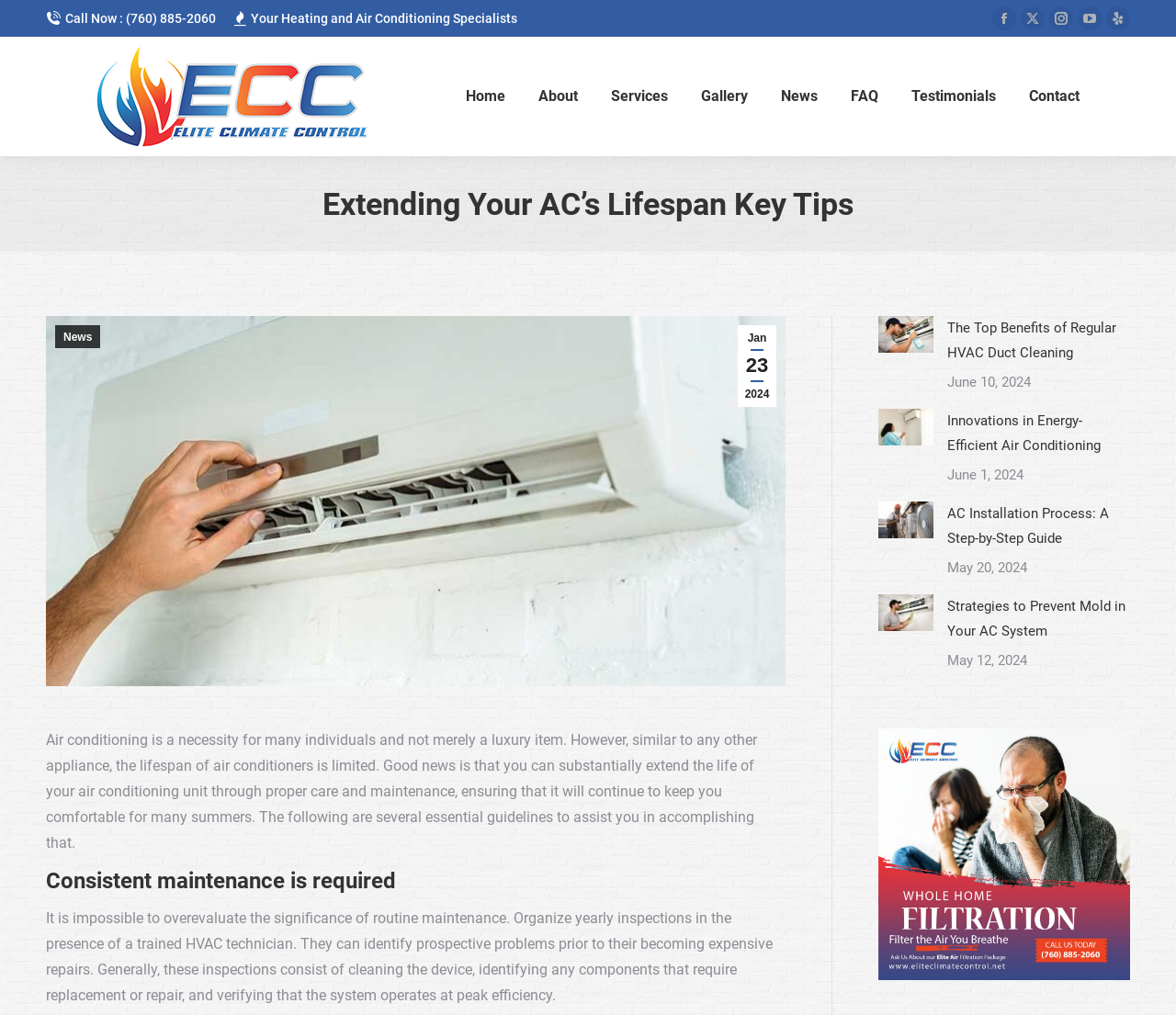How many social media links are present at the top of the webpage?
Provide a detailed and well-explained answer to the question.

The social media links are located at the top of the webpage, and they are Facebook, X, Instagram, YouTube, and Yelp. These links are represented by the elements with IDs 122, 123, 124, 125, and 126, respectively, and have the coordinates [0.844, 0.006, 0.864, 0.03], [0.868, 0.006, 0.888, 0.03], [0.892, 0.006, 0.912, 0.03], [0.916, 0.006, 0.937, 0.03], and [0.941, 0.006, 0.961, 0.03], respectively.